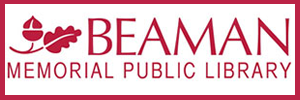Produce a meticulous caption for the image.

The image features the logo of the Beaman Memorial Public Library, prominently displaying the name "BEAMAN" in bold, red letters. Below this, the words "MEMORIAL PUBLIC LIBRARY" are also rendered in red, maintaining a cohesive design. The background is a simple, contrasting hue that enhances the logo's visibility and impact. Symbolism in the logo includes an oak leaf and an acorn, representing growth, strength, and knowledge, aligning with the library's mission to foster learning and community engagement. This emblem signifies the library's dedication to serving the public and providing access to resources and information for all.